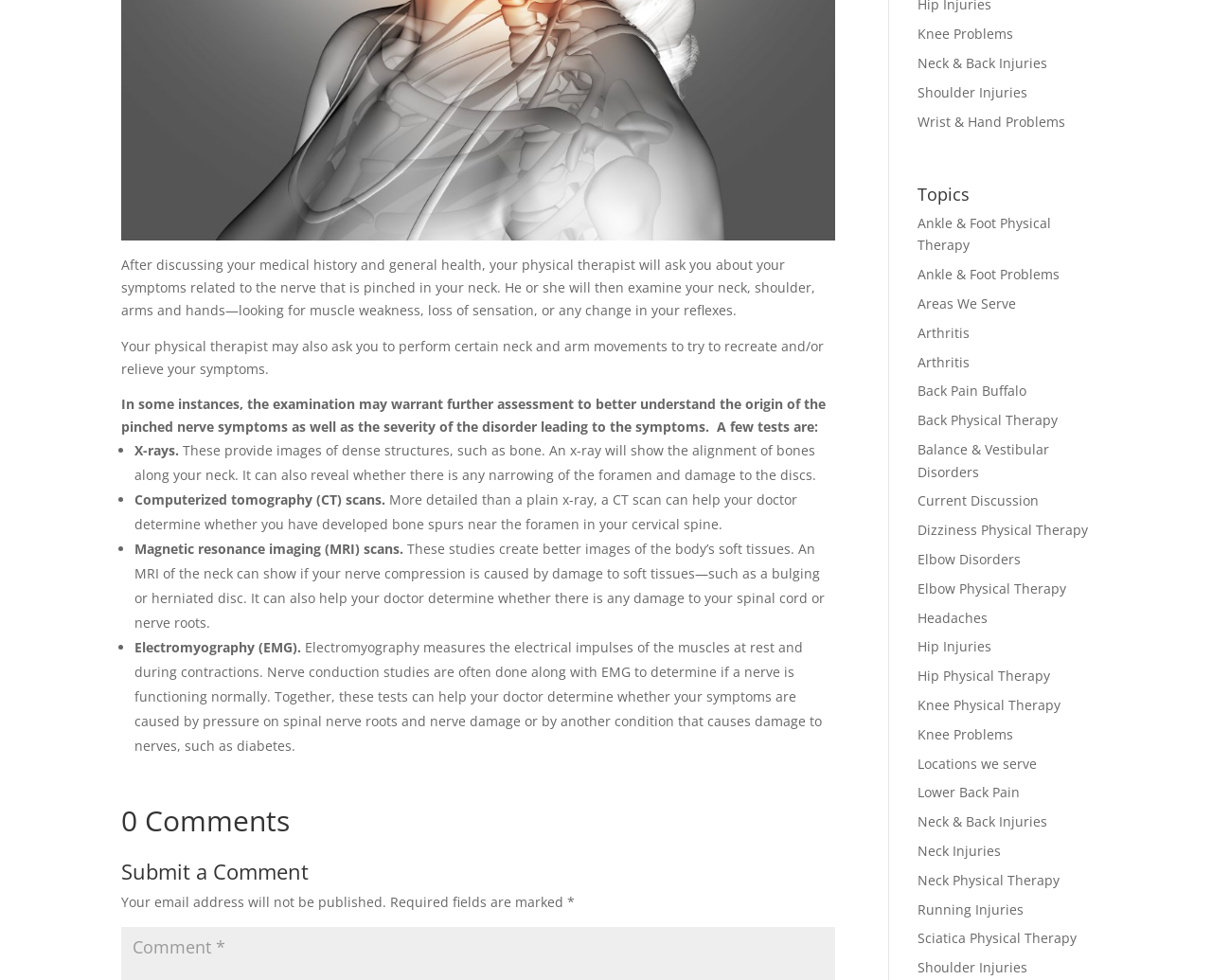Identify the bounding box coordinates for the region of the element that should be clicked to carry out the instruction: "Click on 'Shoulder Injuries'". The bounding box coordinates should be four float numbers between 0 and 1, i.e., [left, top, right, bottom].

[0.757, 0.085, 0.848, 0.103]